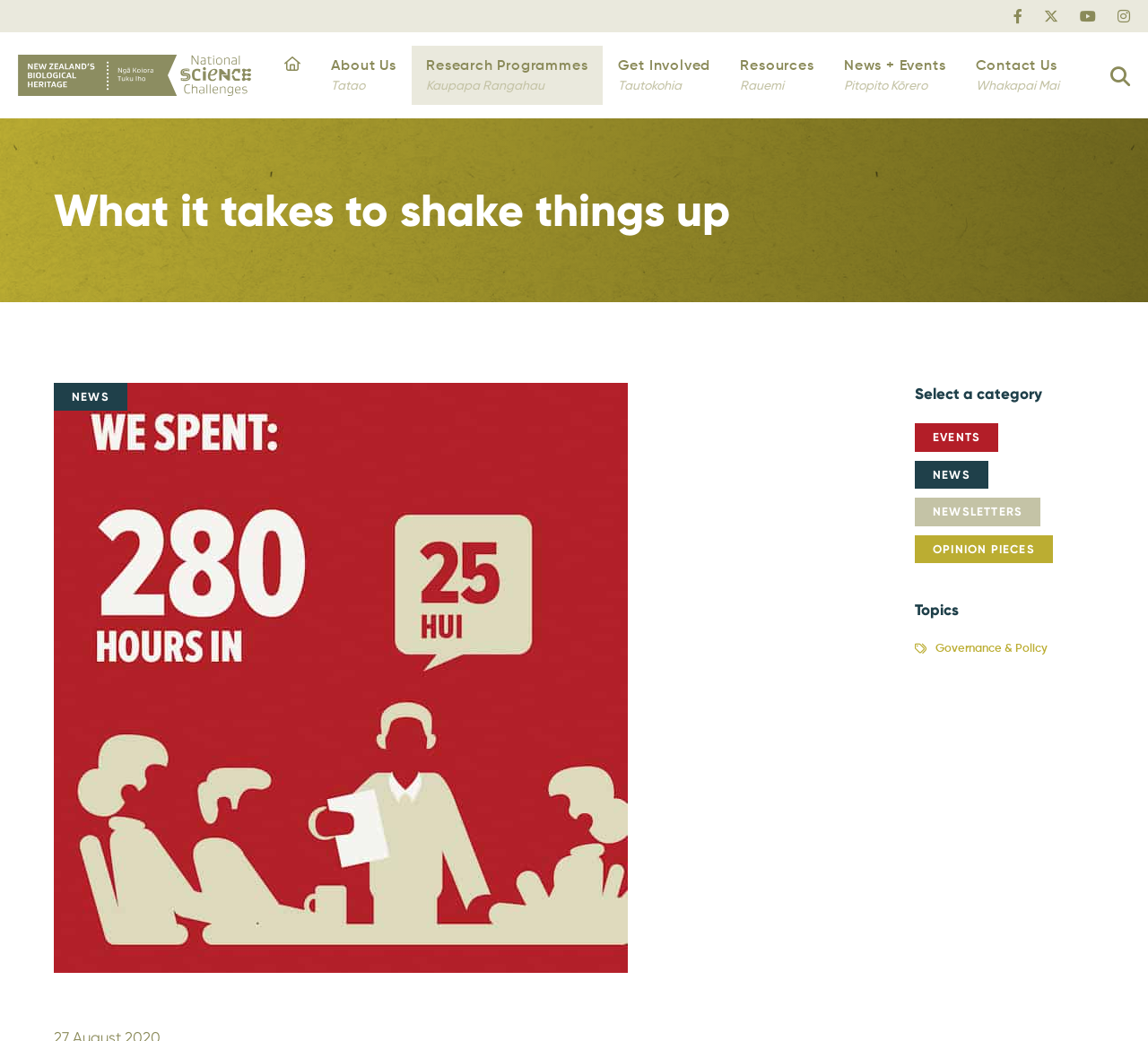From the webpage screenshot, predict the bounding box coordinates (top-left x, top-left y, bottom-right x, bottom-right y) for the UI element described here: Newsletters

[0.797, 0.478, 0.906, 0.506]